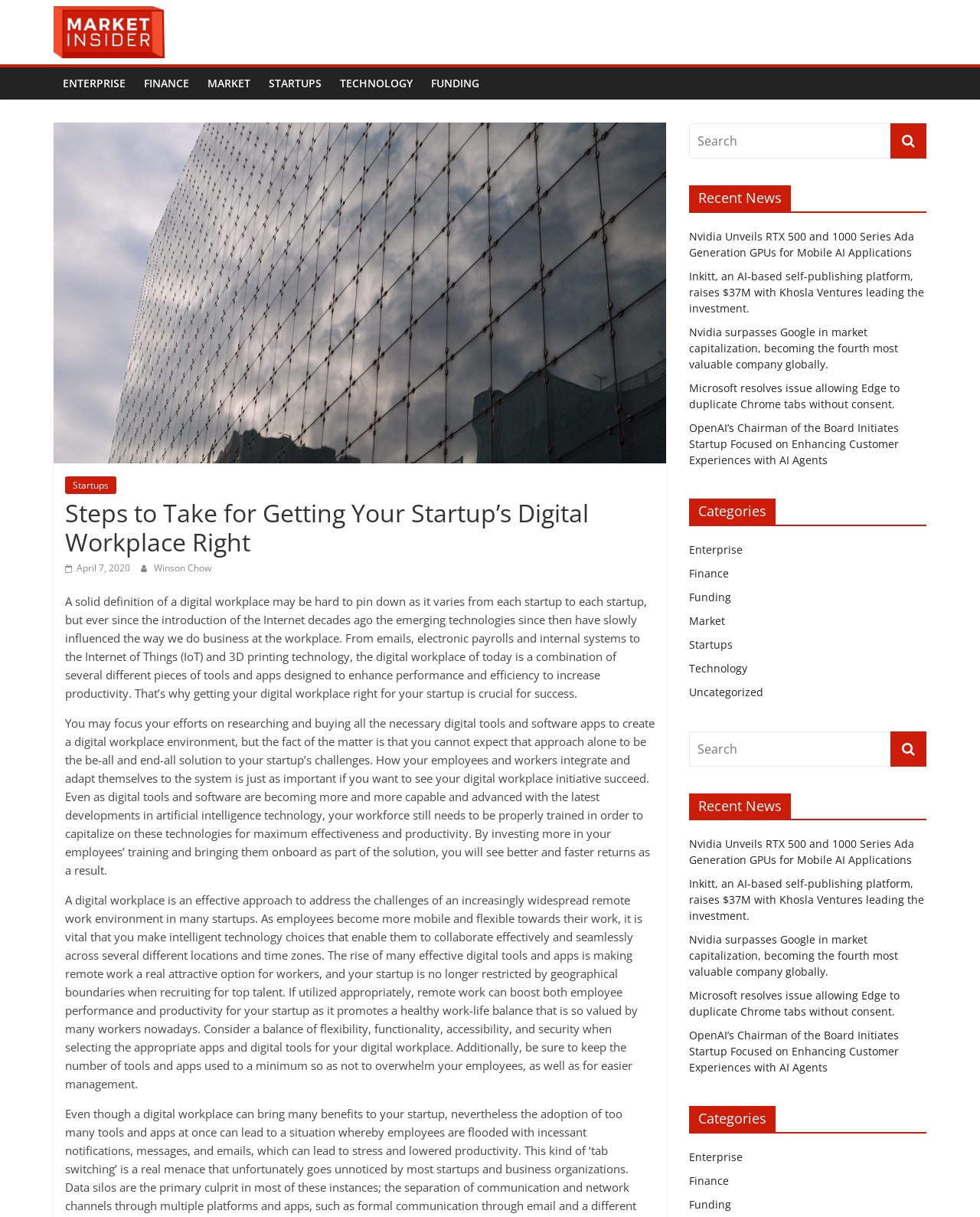Please locate the clickable area by providing the bounding box coordinates to follow this instruction: "Click on the MarketInsider link".

[0.055, 0.006, 0.168, 0.02]